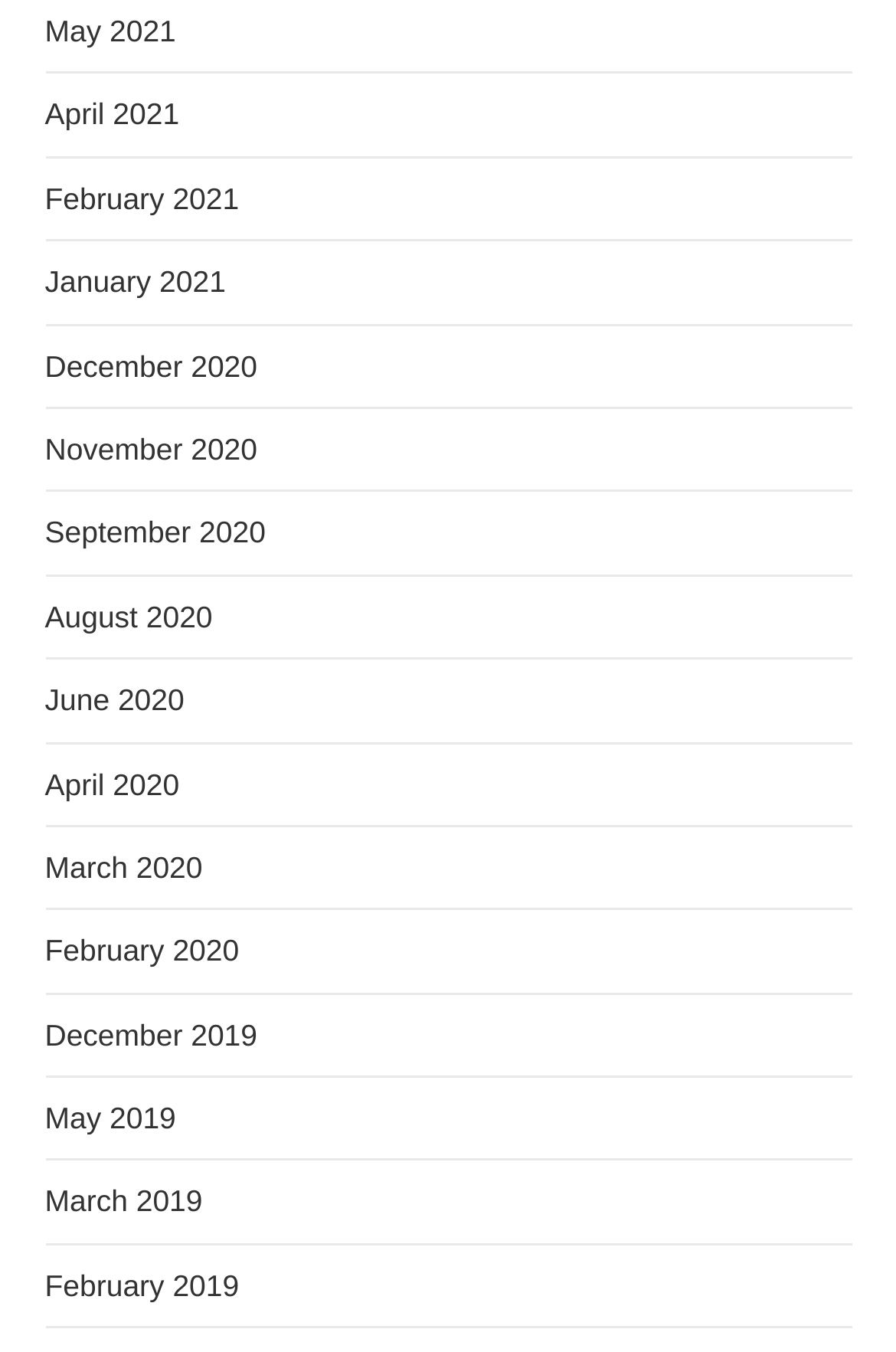What is the latest month listed in 2021? Refer to the image and provide a one-word or short phrase answer.

May 2021